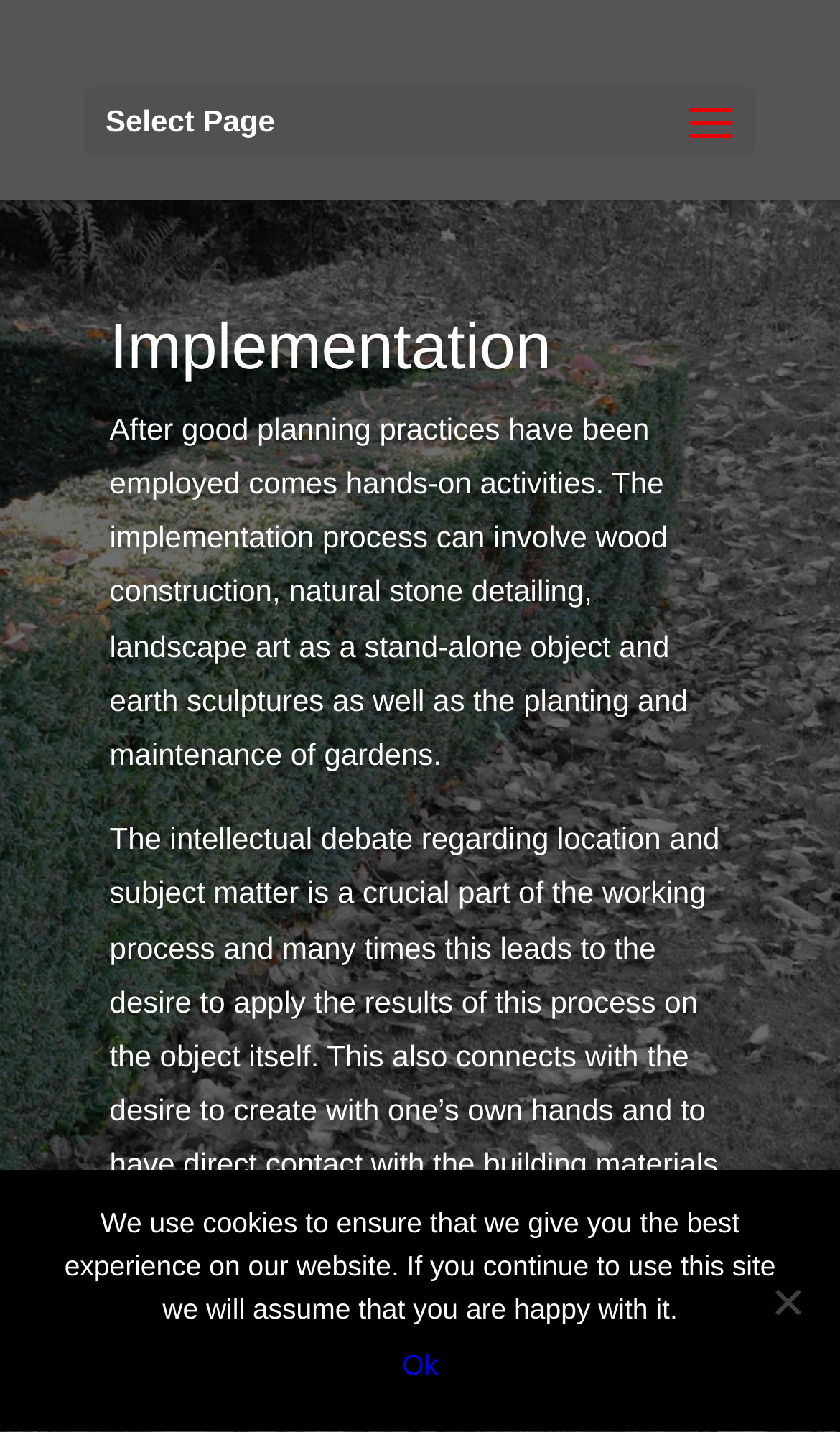What type of logistical requirements may be involved in garden design?
Refer to the image and give a detailed answer to the question.

When a specific garden design involves bigger logistical requirements, the company organizes and works with appropriately equipped colleagues from their trusted network, indicating that the logistical requirements may include complex or large-scale operations.